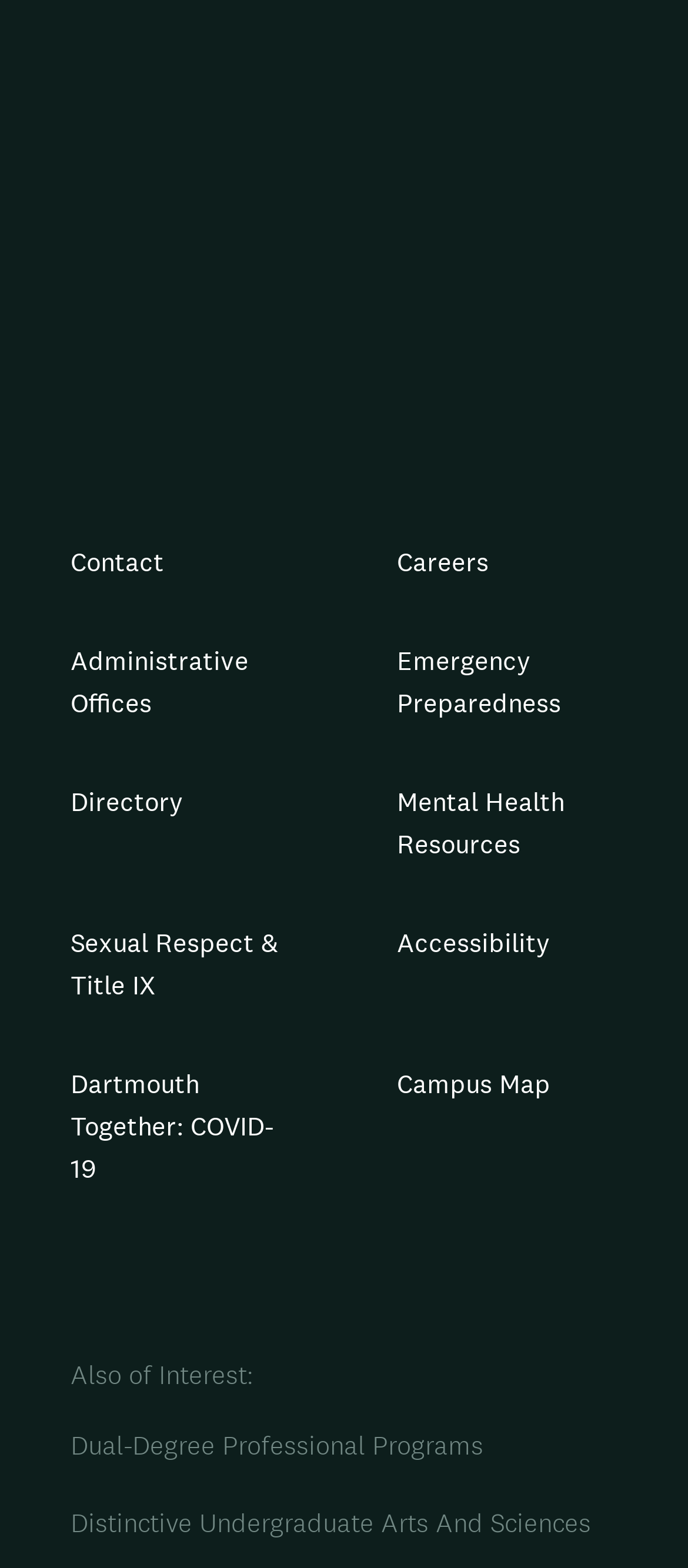Please specify the bounding box coordinates of the region to click in order to perform the following instruction: "Click on Contact".

[0.103, 0.347, 0.238, 0.374]